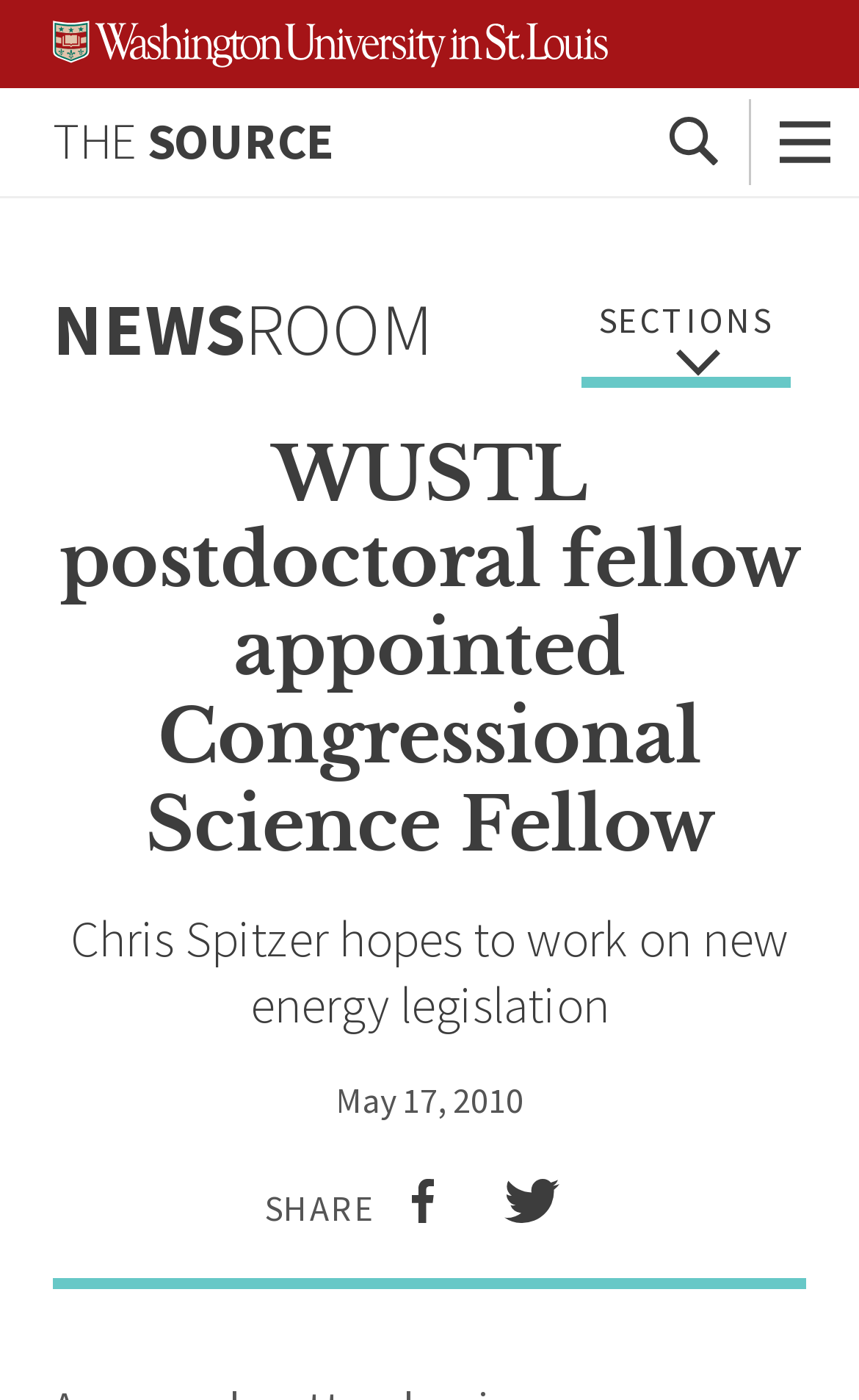Find the bounding box coordinates for the element described here: "THE SOURCE".

[0.062, 0.078, 0.39, 0.123]